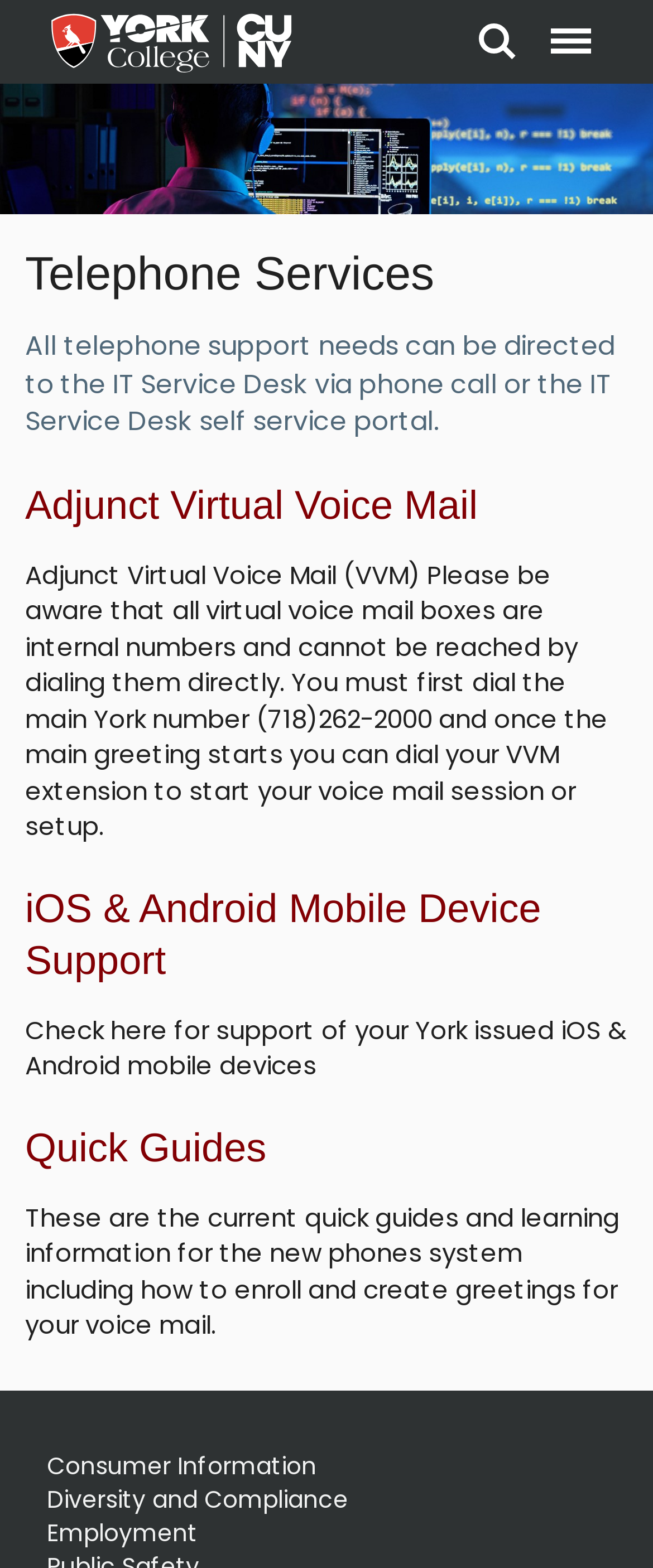Utilize the details in the image to thoroughly answer the following question: How many links are available at the bottom of the webpage?

There are three links available at the bottom of the webpage: Consumer Information, Diversity and Compliance, and Employment.